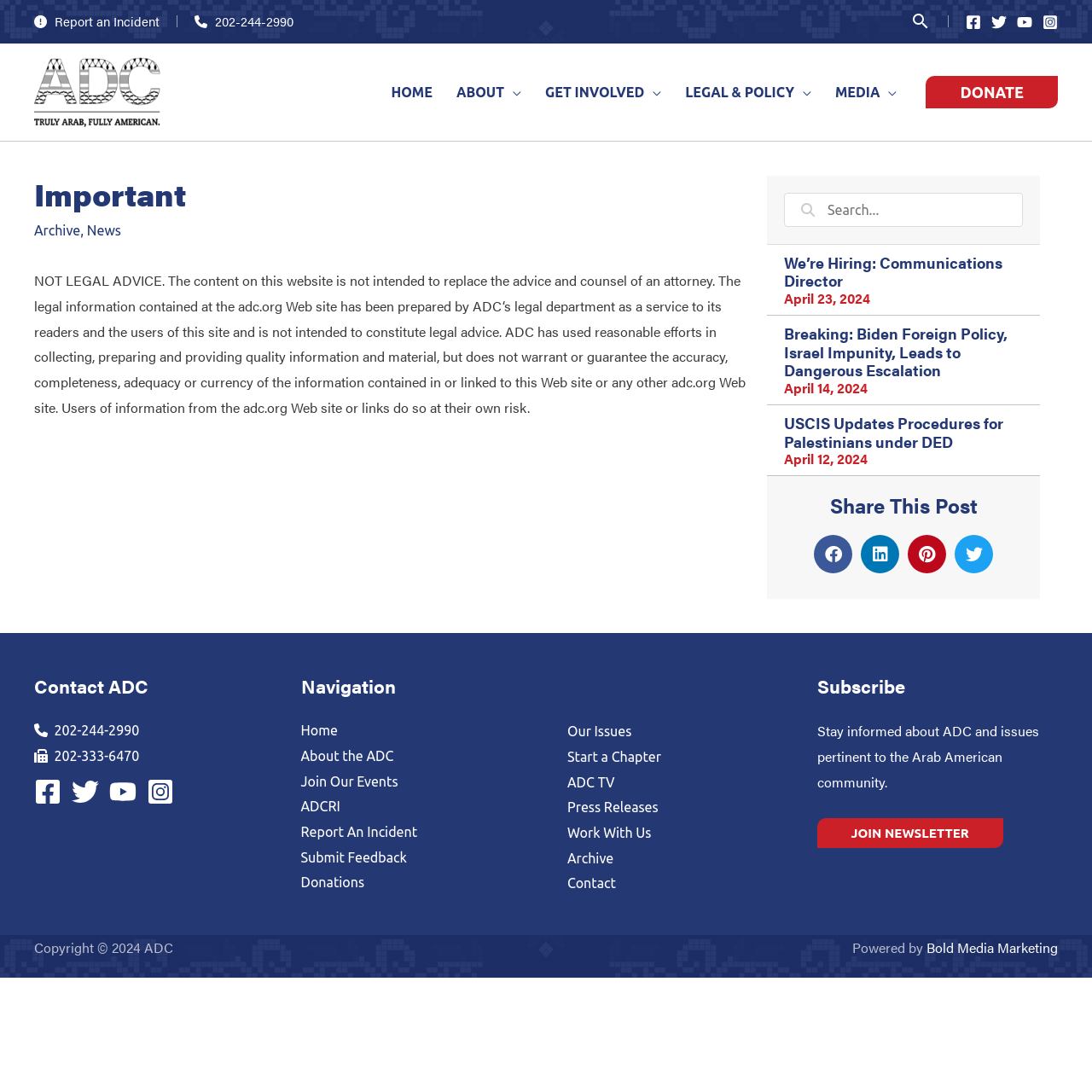Determine the bounding box coordinates for the area that needs to be clicked to fulfill this task: "Report an Incident". The coordinates must be given as four float numbers between 0 and 1, i.e., [left, top, right, bottom].

[0.031, 0.011, 0.146, 0.027]